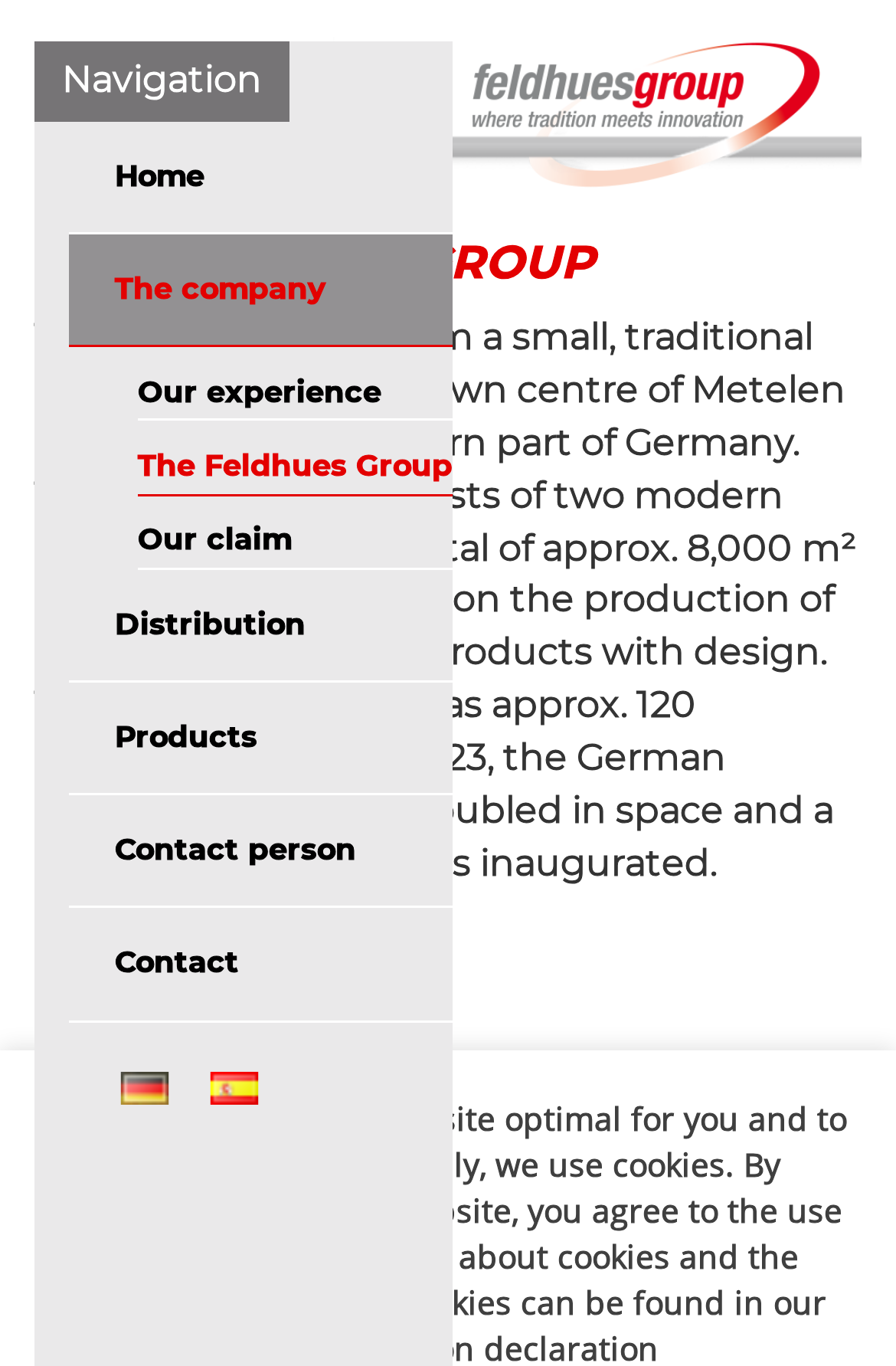Please locate the clickable area by providing the bounding box coordinates to follow this instruction: "Go to Home".

[0.077, 0.089, 0.505, 0.172]